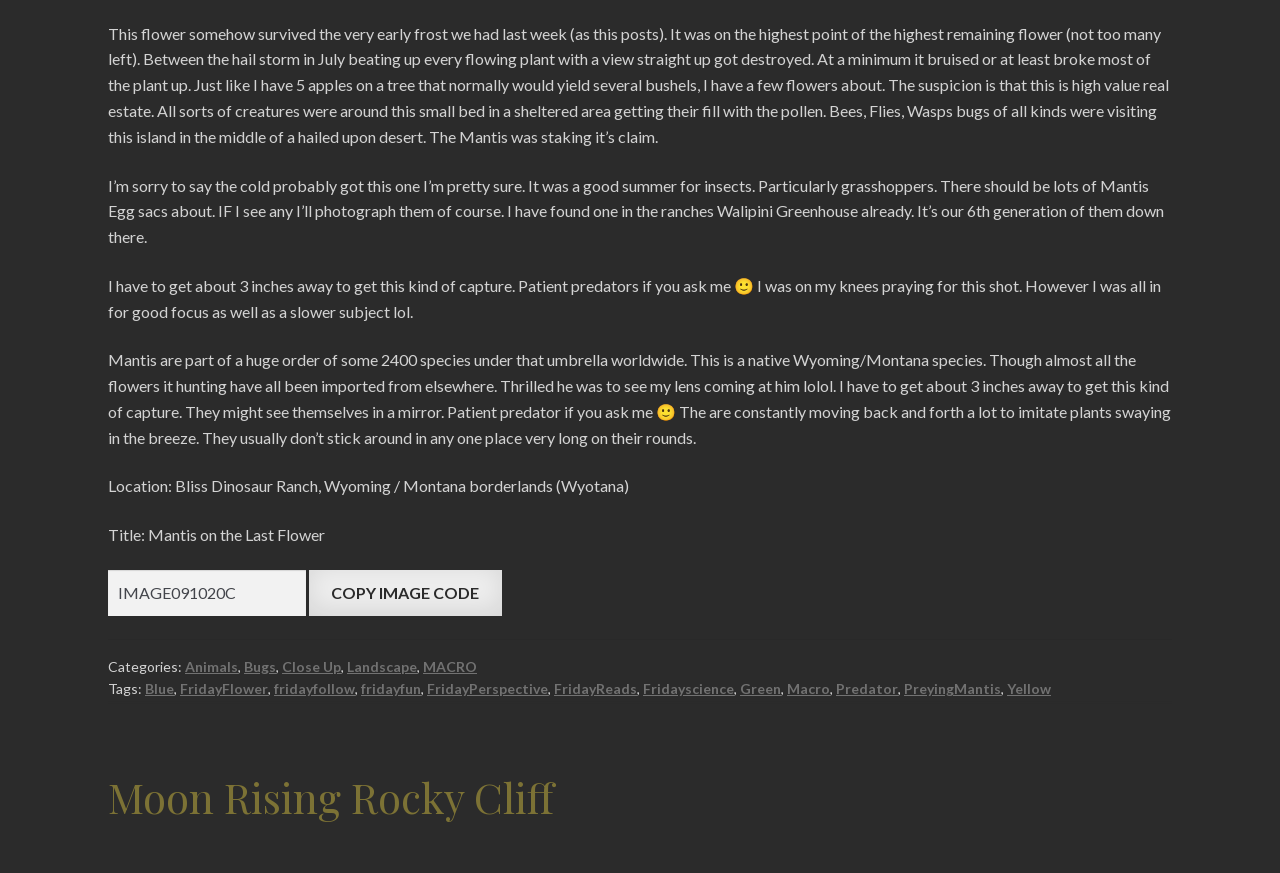Pinpoint the bounding box coordinates of the element you need to click to execute the following instruction: "Click the 'PreyingMantis' tag link". The bounding box should be represented by four float numbers between 0 and 1, in the format [left, top, right, bottom].

[0.706, 0.779, 0.782, 0.799]